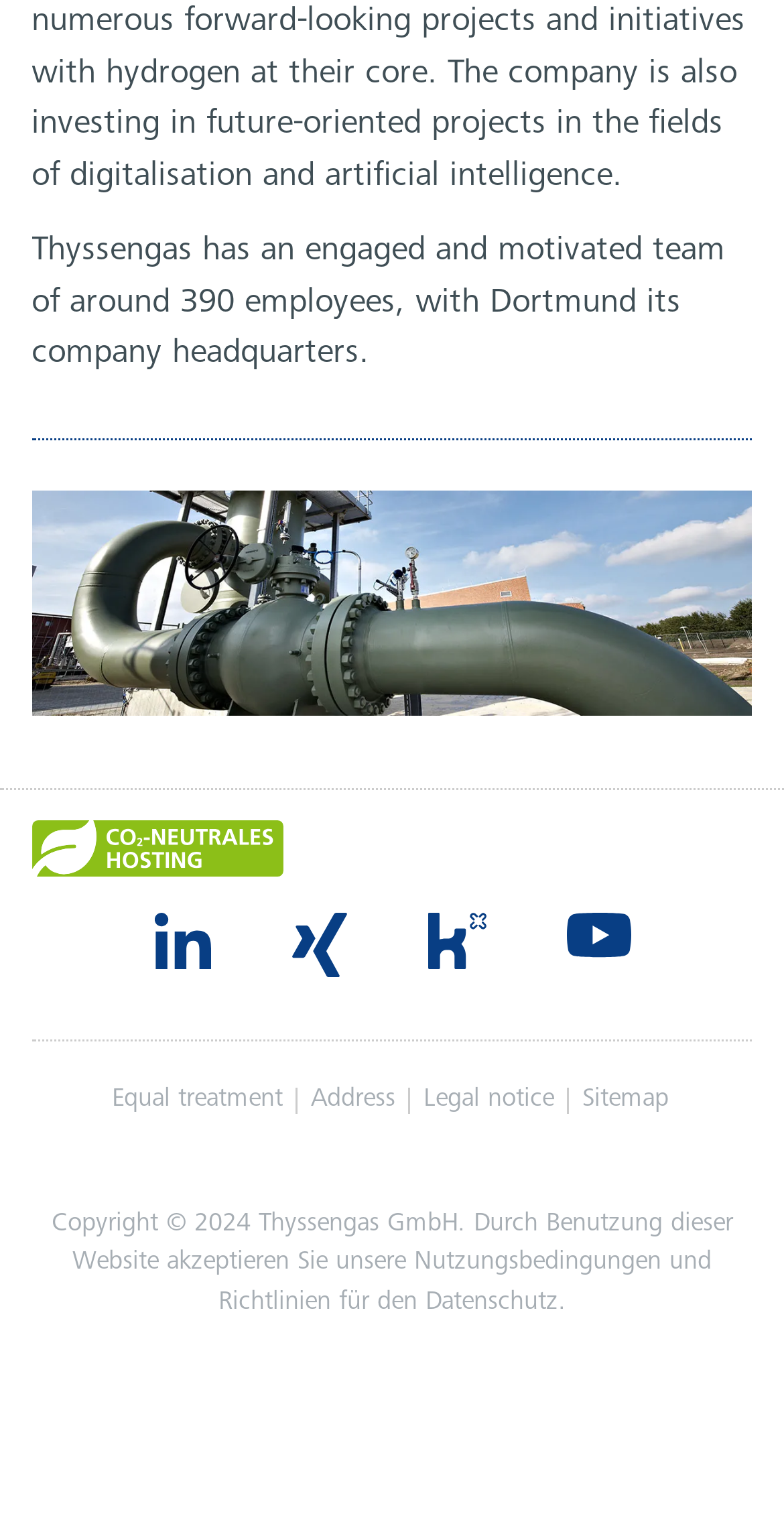Answer the question using only one word or a concise phrase: What is the location of Thyssengas' company headquarters?

Dortmund